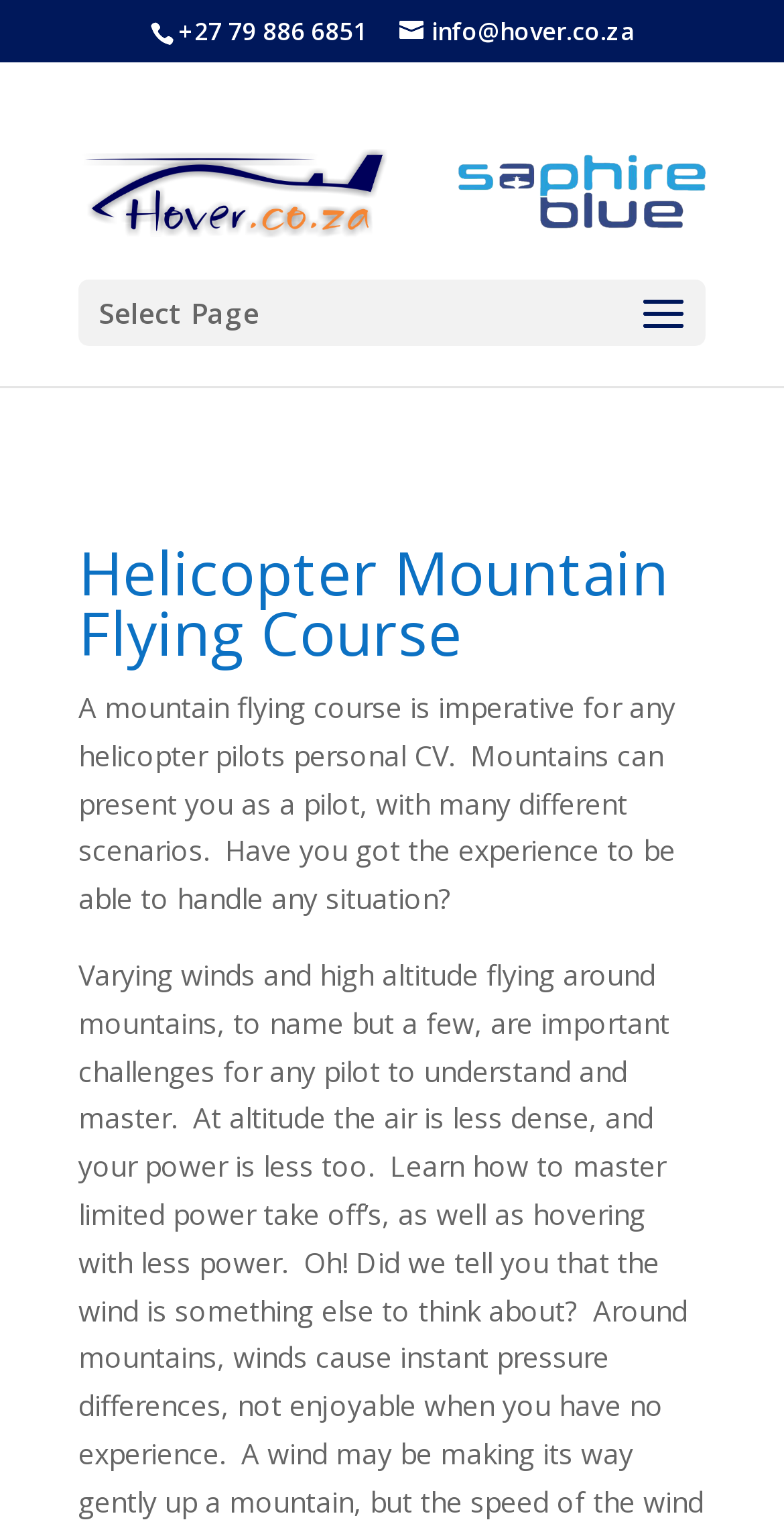Offer an extensive depiction of the webpage and its key elements.

The webpage is about a Helicopter Mountain Flying Course offered by Hover.co.za. At the top left corner, there is a phone number '+27 79 886 6851' and an email address 'info@hover.co.za' next to it. Below these contact details, there is a prominent link to the website 'Hover.co.za' with a corresponding image of the website's logo. 

On the top right side, there is a dropdown menu labeled 'Select Page'. Below the website's logo, the main content of the webpage begins with a heading 'Helicopter Mountain Flying Course'. This is followed by a paragraph of text that explains the importance of a mountain flying course for helicopter pilots, highlighting the various scenarios that mountains can present and the need for pilots to have the experience to handle any situation.